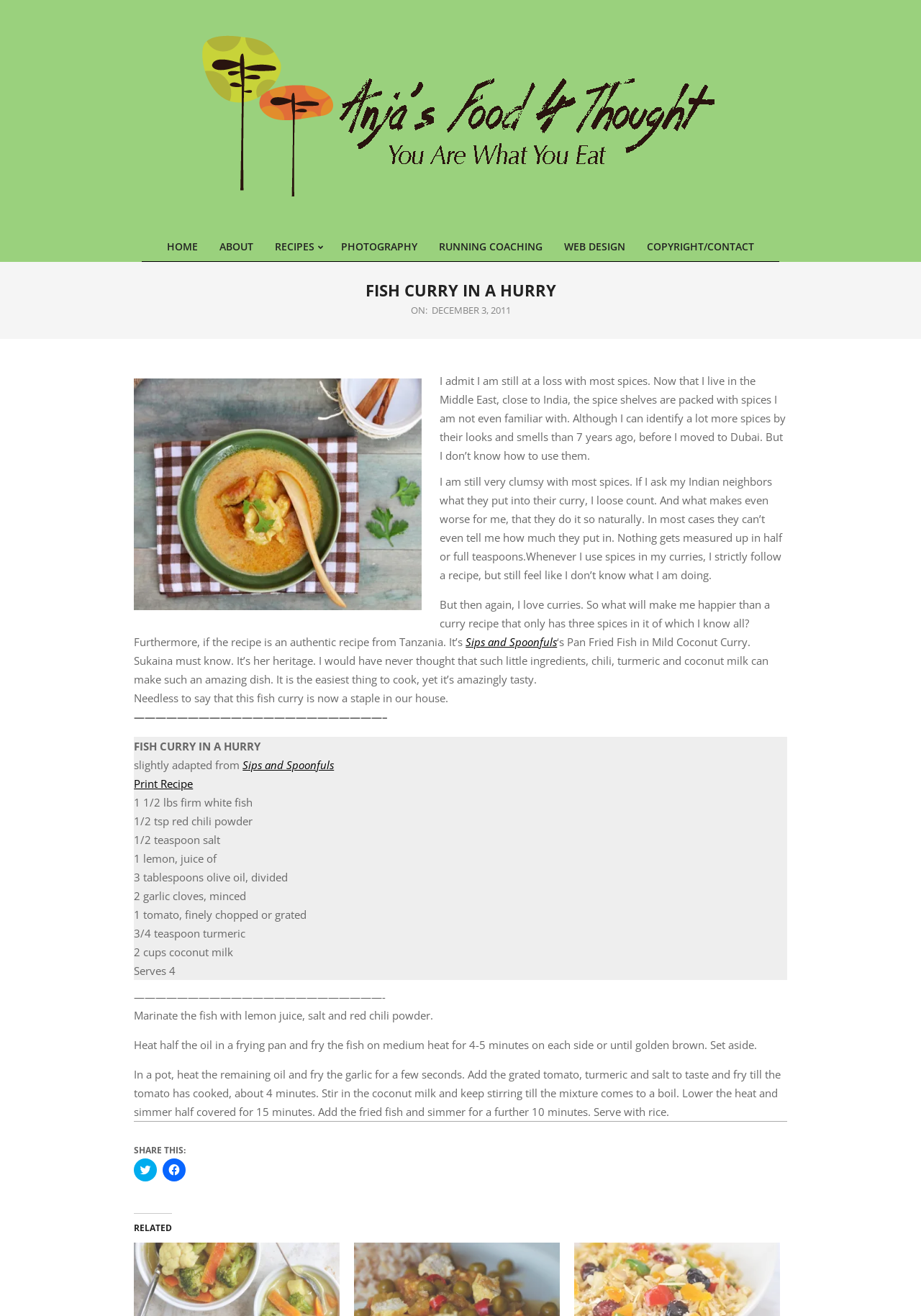What is the source of the recipe?
Based on the image, answer the question with a single word or brief phrase.

Sips and Spoonfuls